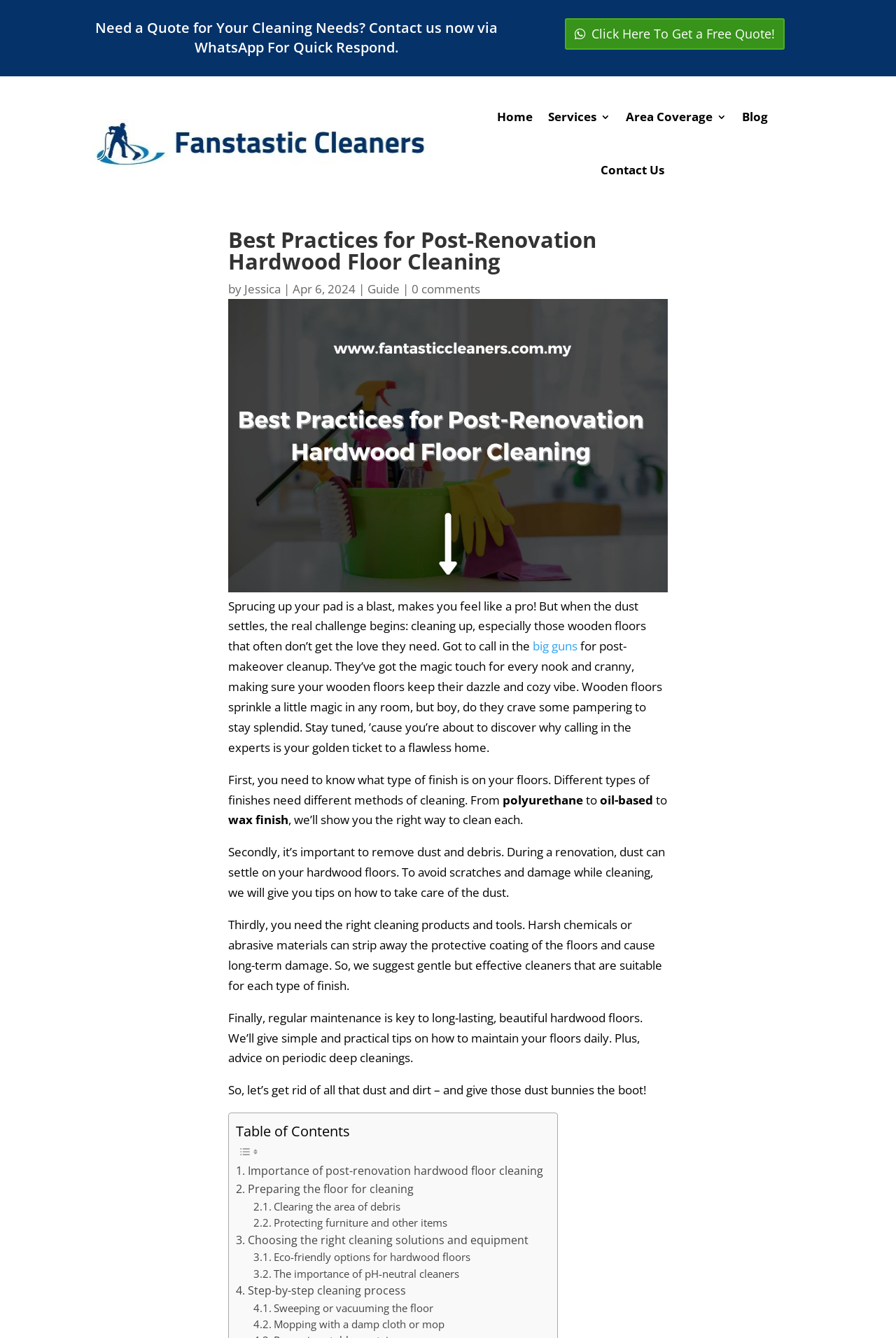Use a single word or phrase to answer the question: What is the author of the blog post?

Jessica